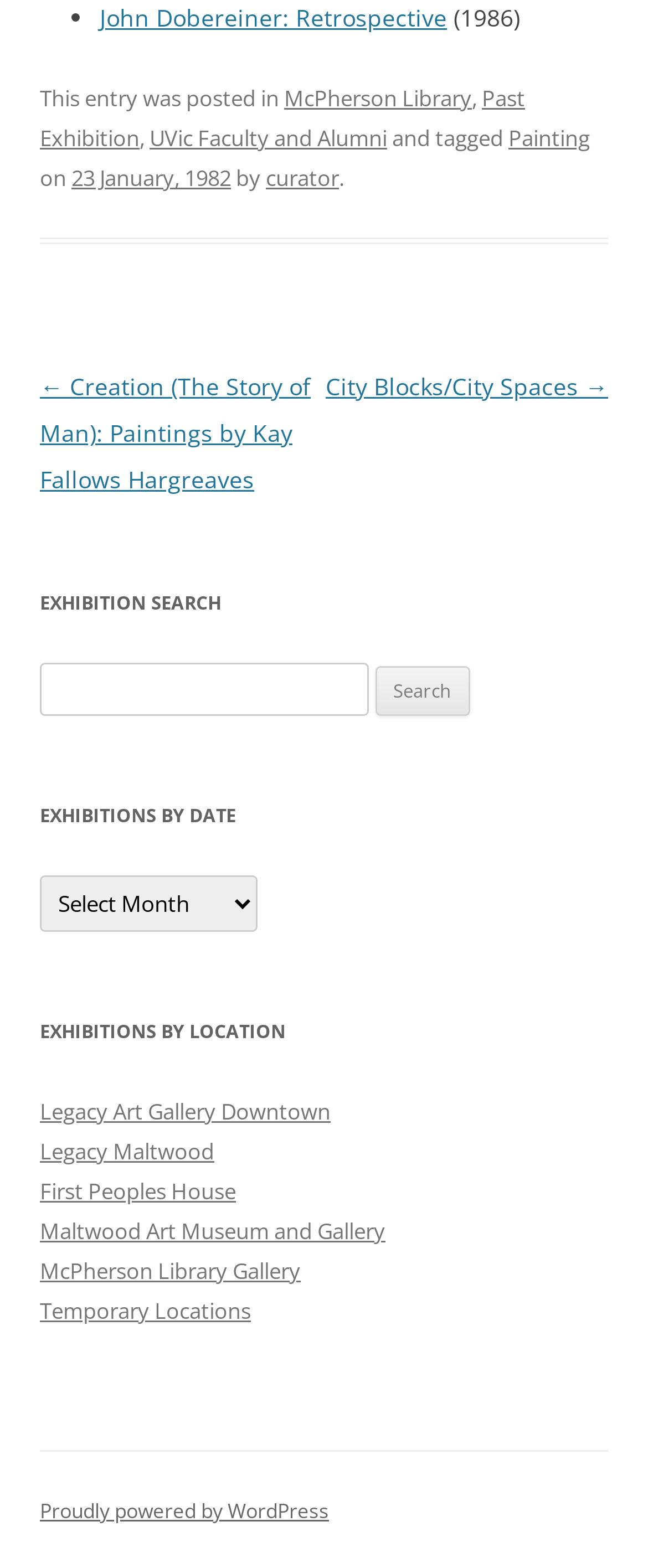Please identify the bounding box coordinates of the clickable region that I should interact with to perform the following instruction: "Search for exhibitions". The coordinates should be expressed as four float numbers between 0 and 1, i.e., [left, top, right, bottom].

[0.062, 0.423, 0.938, 0.457]